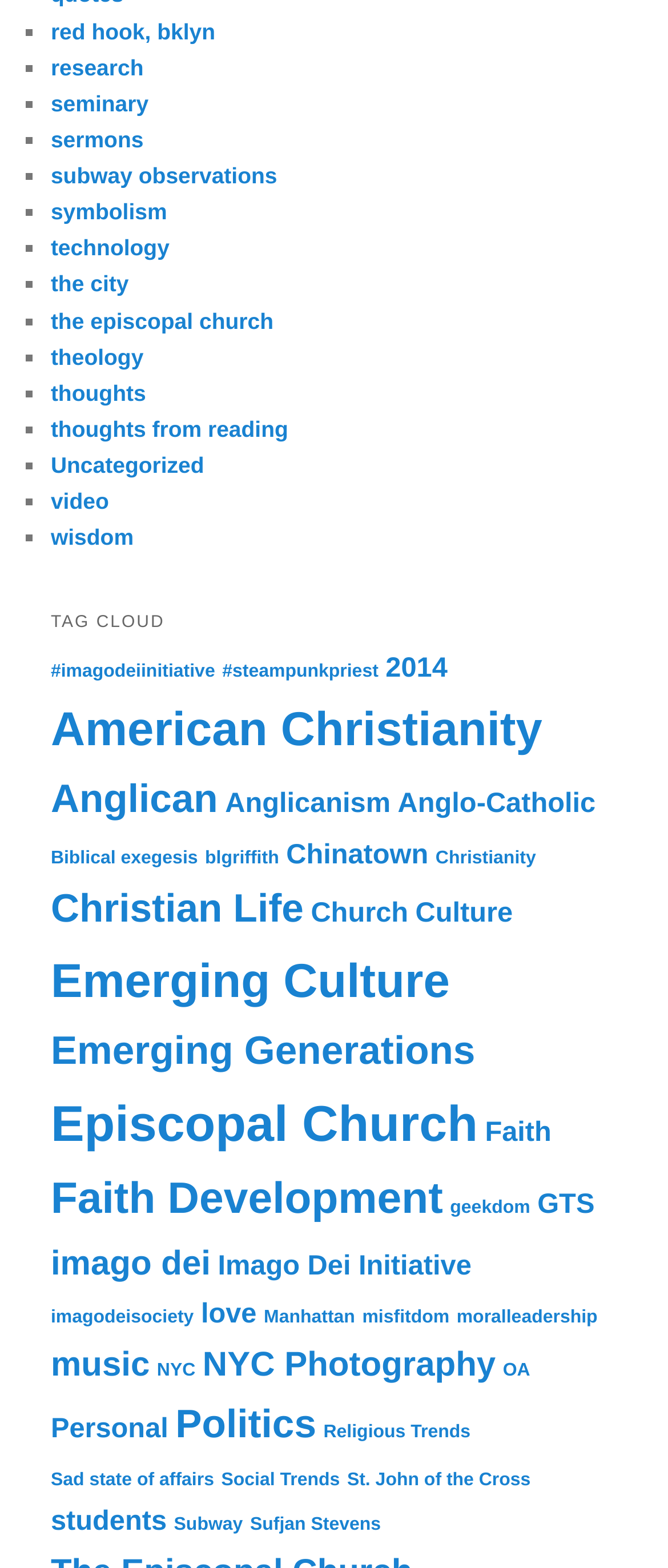Please identify the bounding box coordinates of the area that needs to be clicked to fulfill the following instruction: "click on 'red hook, bklyn'."

[0.076, 0.012, 0.322, 0.028]